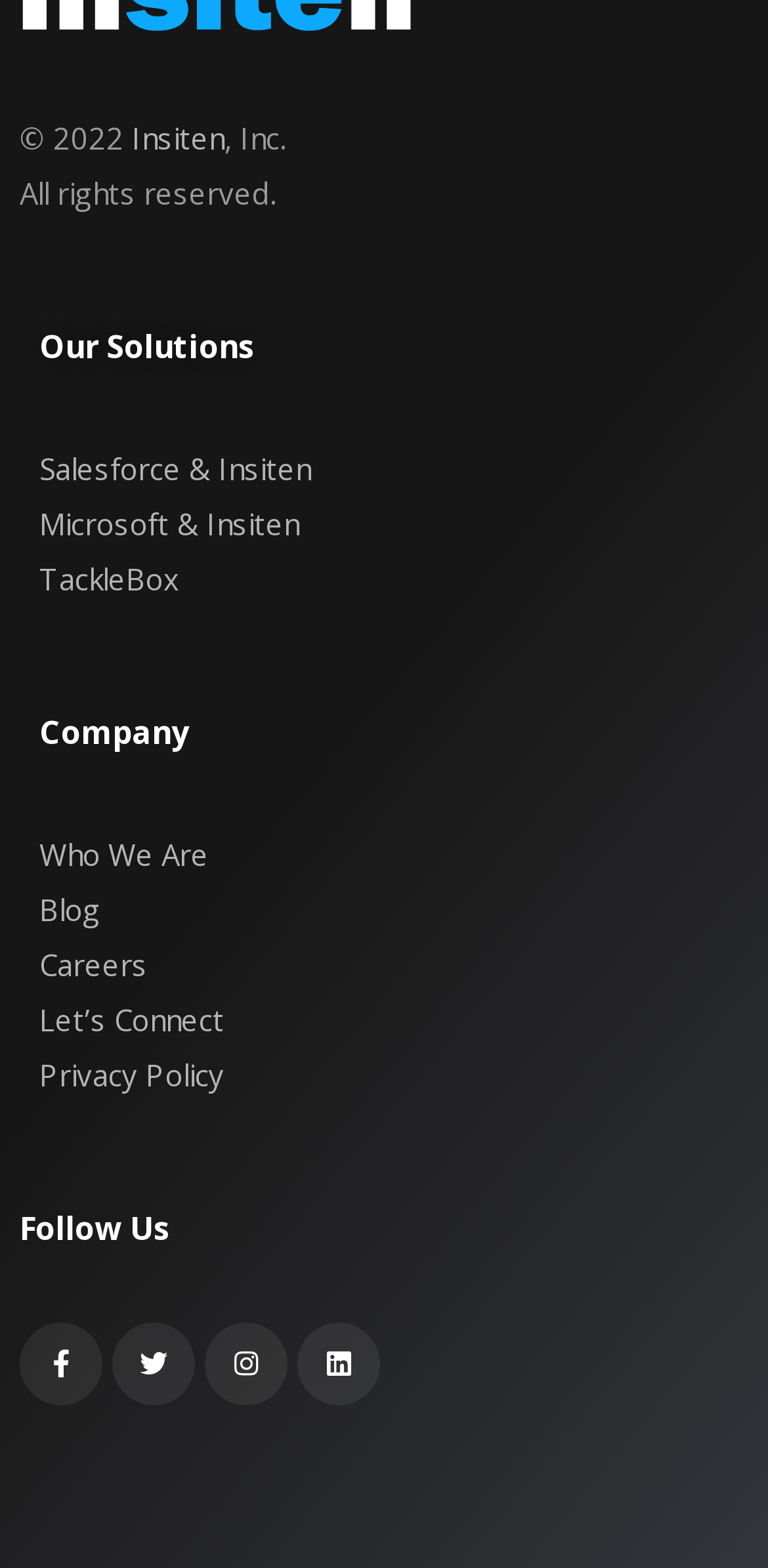What are the social media platforms?
Refer to the screenshot and deliver a thorough answer to the question presented.

The social media platforms are Facebook, Twitter, Instagram, and Linkedin, which are mentioned in the links 'Facebook-f ' with bounding box coordinates [0.026, 0.844, 0.133, 0.897], 'Twitter ' with bounding box coordinates [0.146, 0.844, 0.254, 0.897], 'Instagram ' with bounding box coordinates [0.267, 0.844, 0.374, 0.897], and 'Linkedin ' with bounding box coordinates [0.387, 0.844, 0.495, 0.897] respectively.